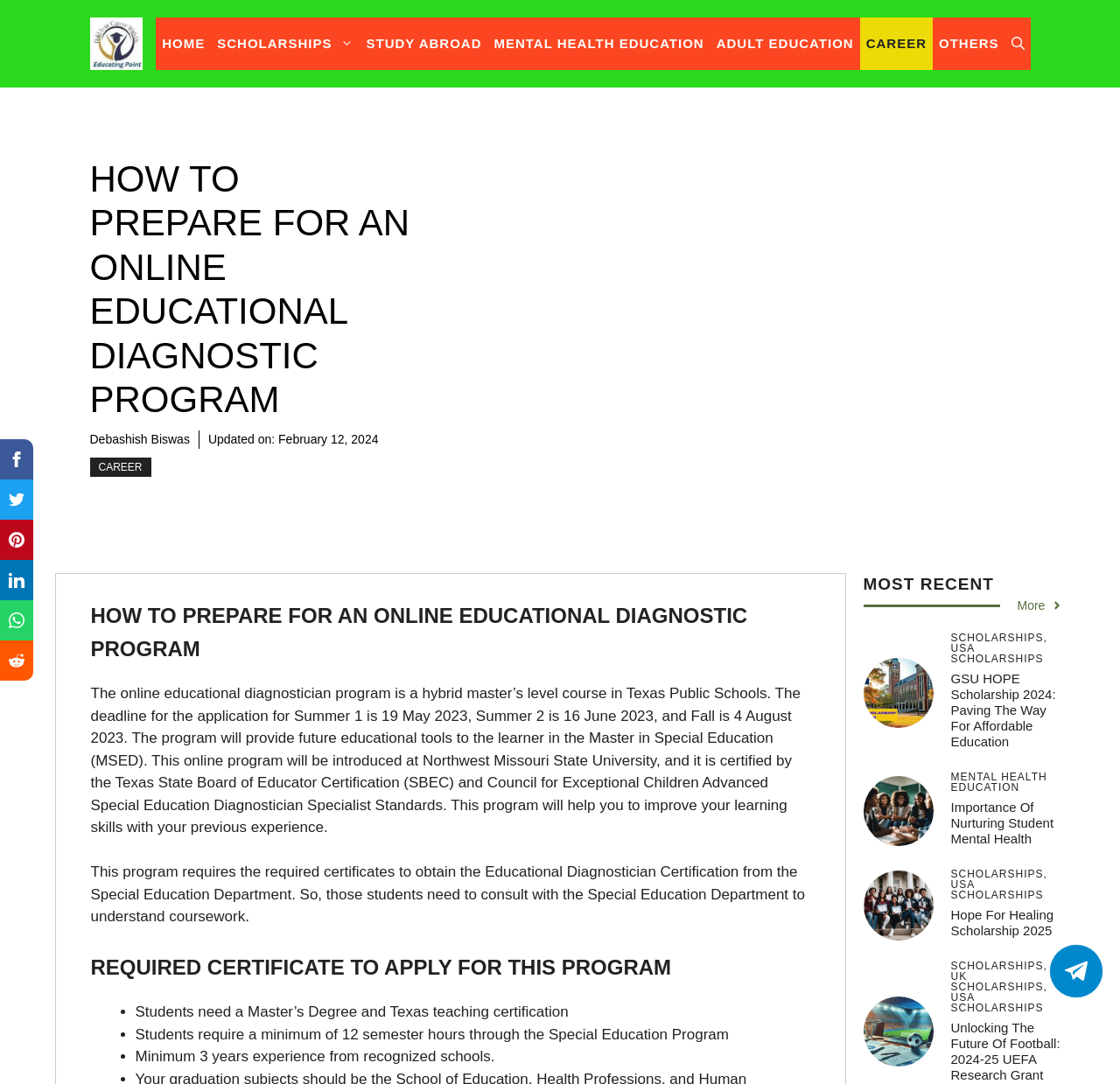Please answer the following question using a single word or phrase: 
What is the deadline for Summer 1 application?

19 May 2023